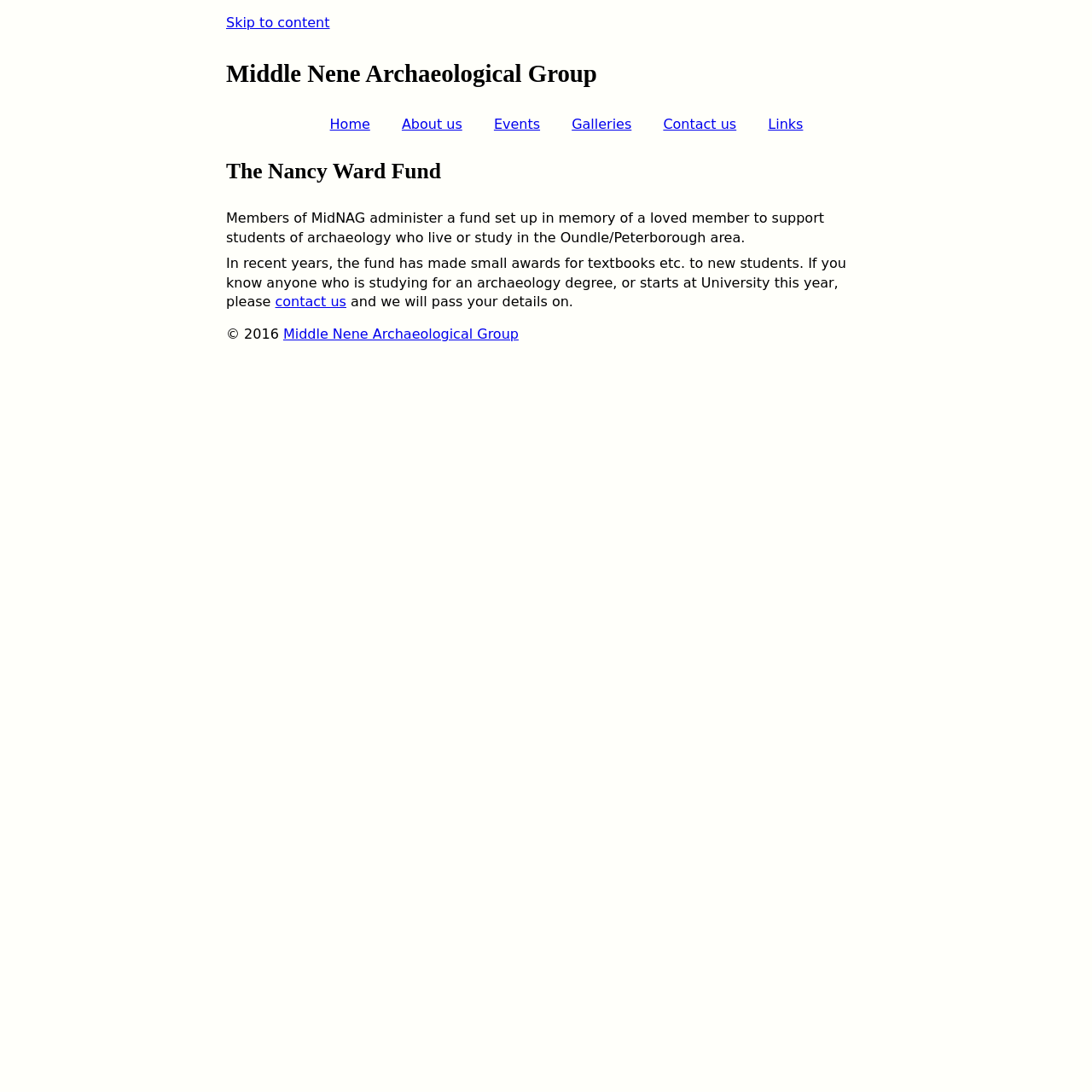What is the copyright year of the webpage?
Using the image as a reference, answer with just one word or a short phrase.

2016